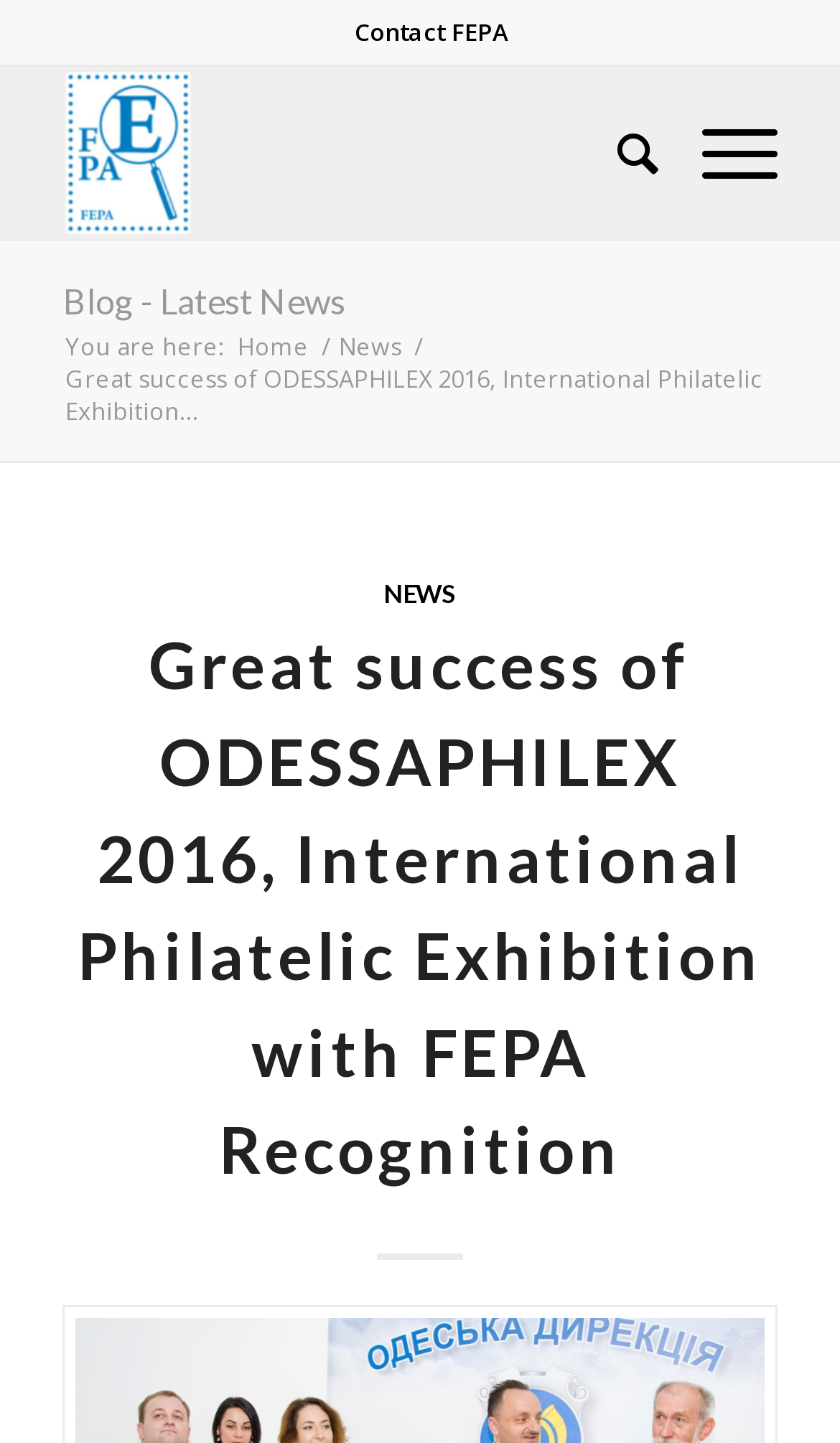Using the provided element description: "Search", determine the bounding box coordinates of the corresponding UI element in the screenshot.

[0.684, 0.046, 0.784, 0.166]